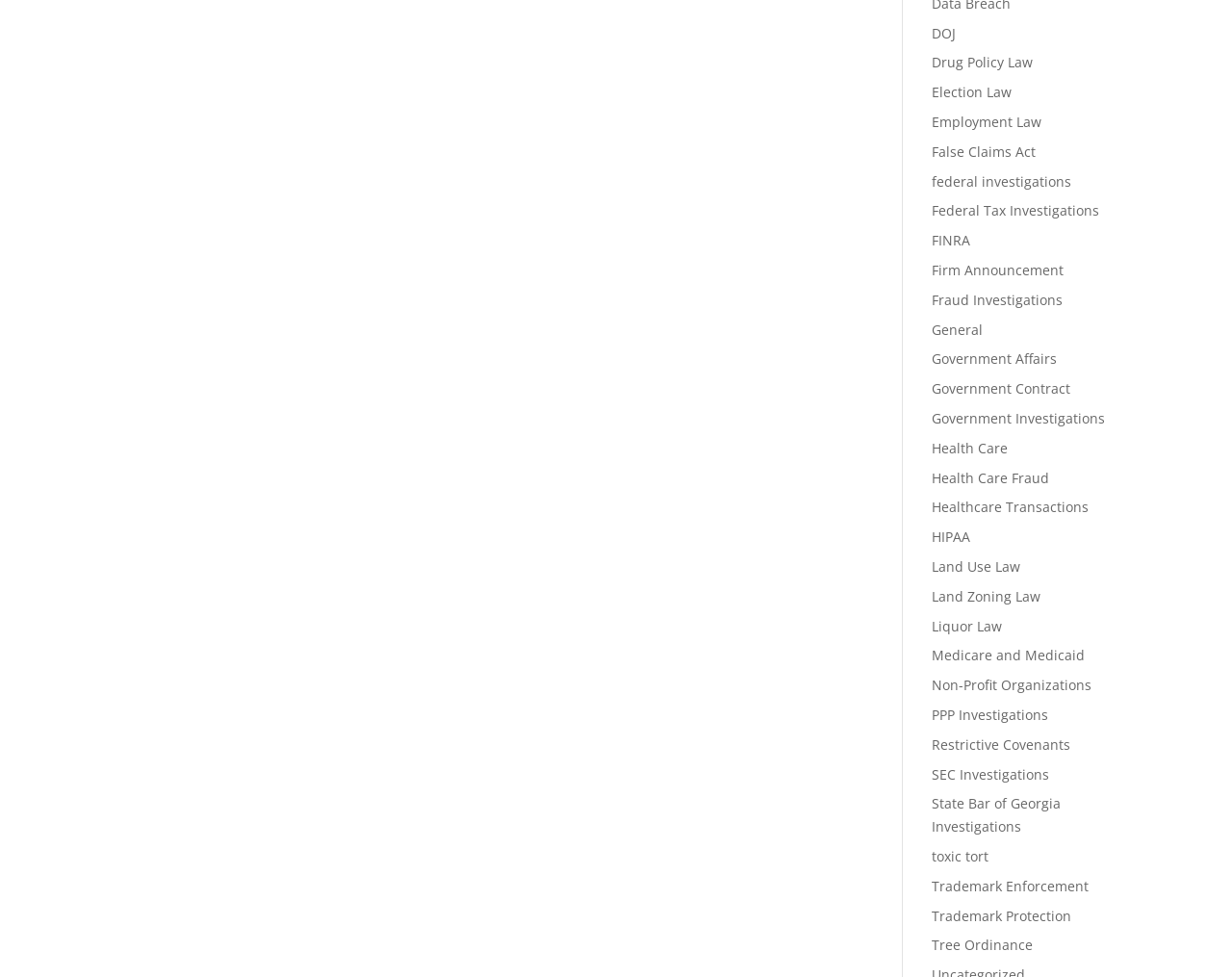Please identify the bounding box coordinates of the element's region that should be clicked to execute the following instruction: "Read about Government Contract". The bounding box coordinates must be four float numbers between 0 and 1, i.e., [left, top, right, bottom].

[0.756, 0.388, 0.869, 0.407]